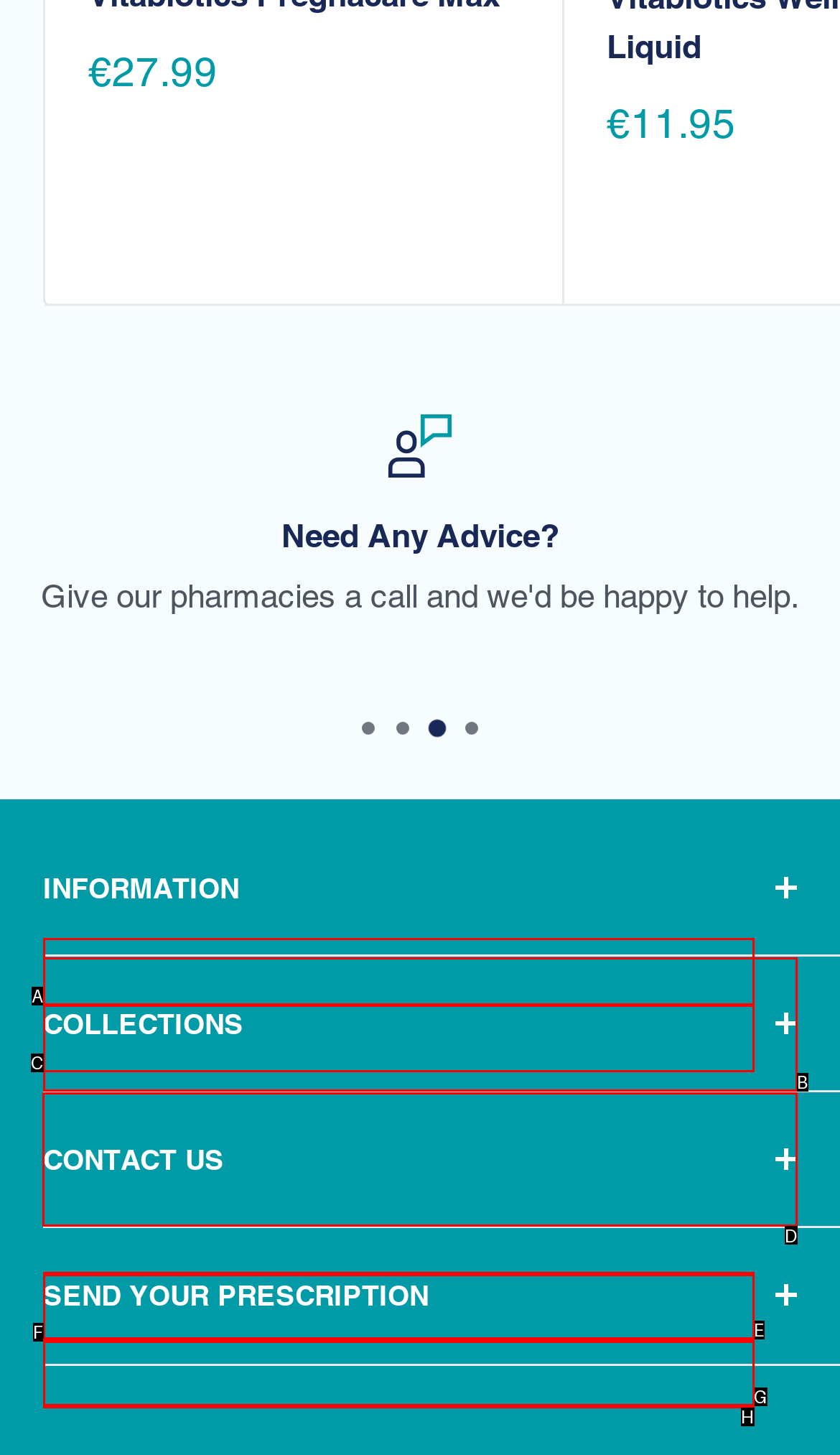Which letter corresponds to the correct option to complete the task: Click the 'CONTACT US' button?
Answer with the letter of the chosen UI element.

D